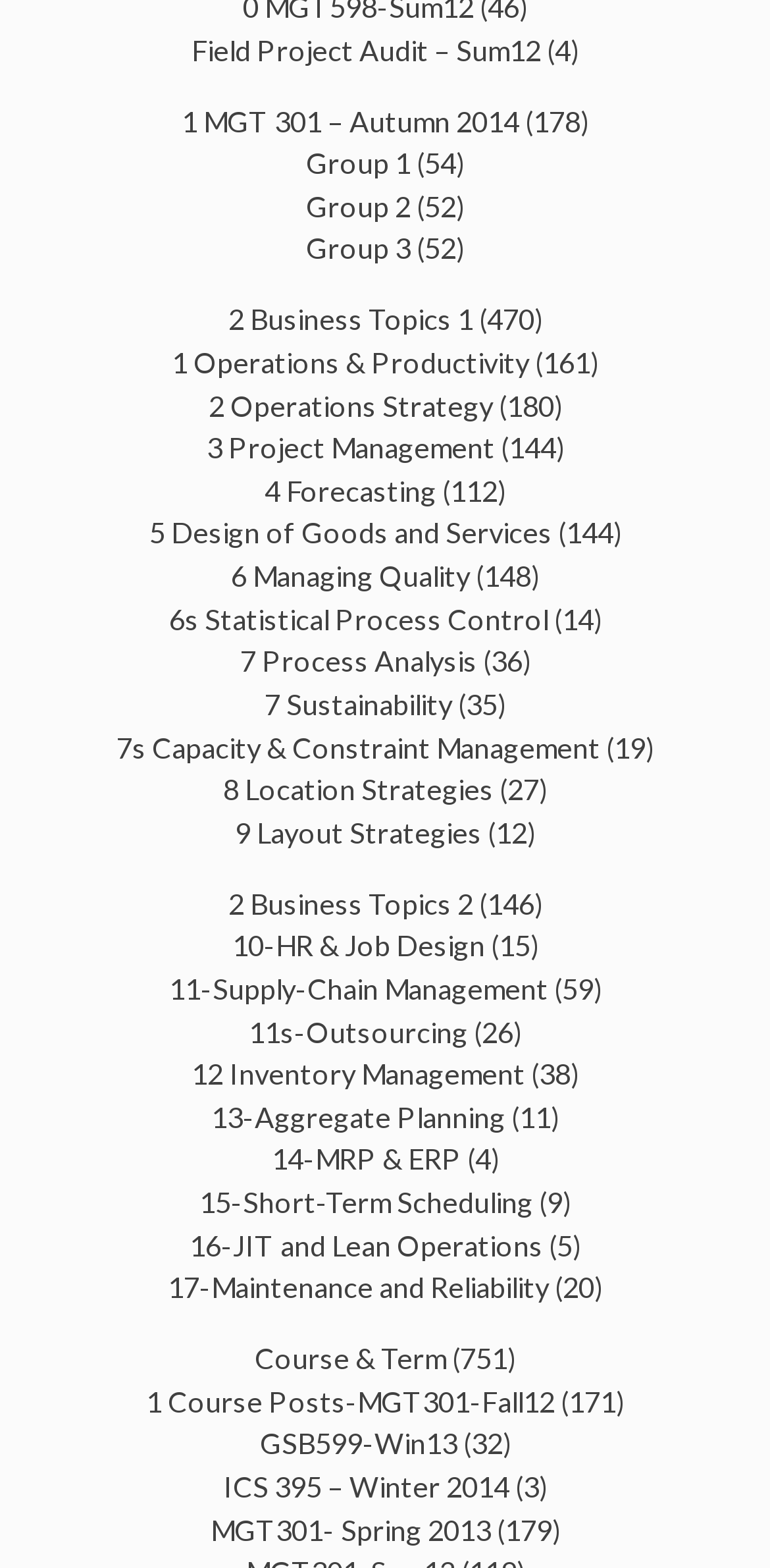Locate the bounding box coordinates of the clickable part needed for the task: "Search for something".

None